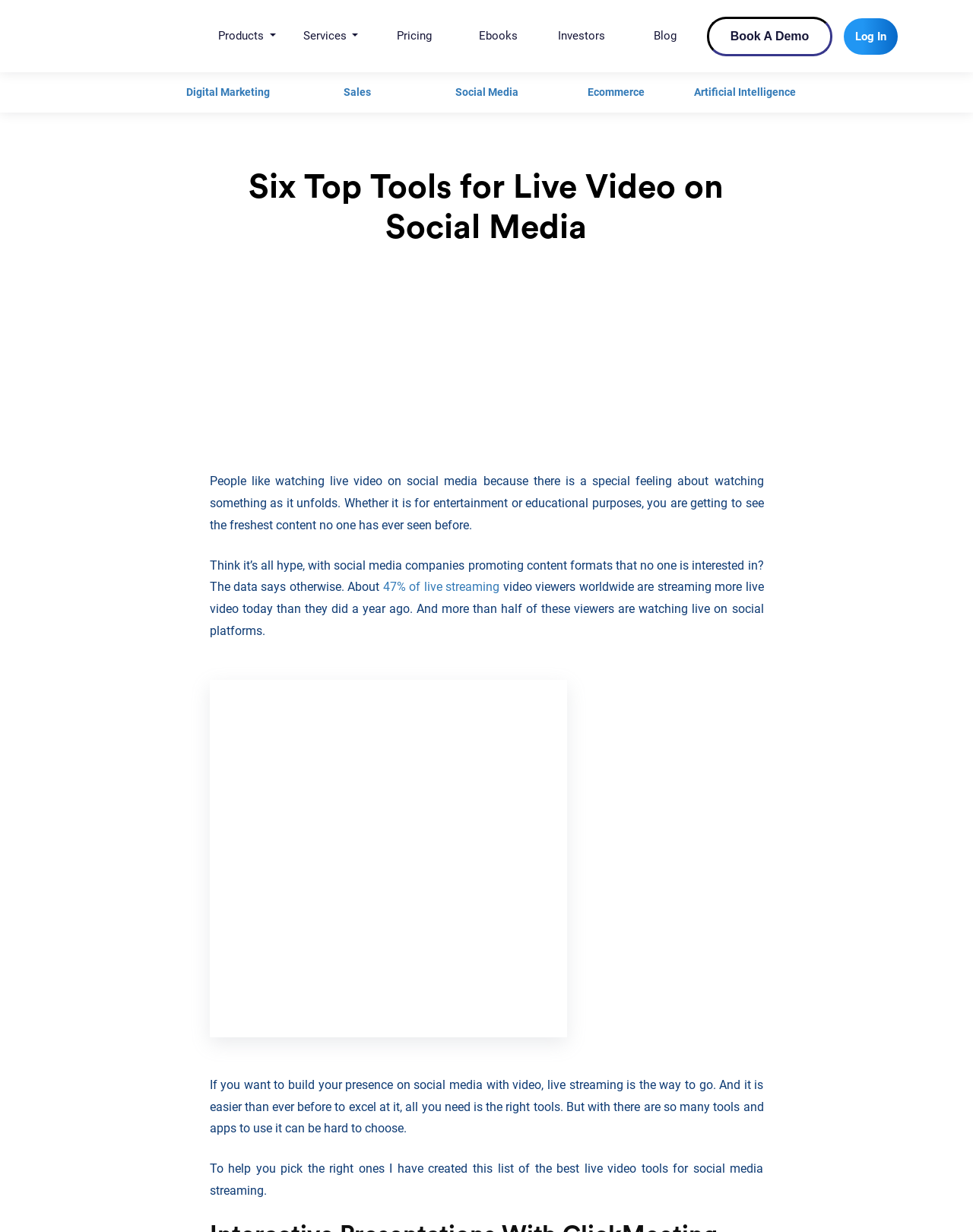Identify the bounding box coordinates of the element that should be clicked to fulfill this task: "Click on the 'Products' button". The coordinates should be provided as four float numbers between 0 and 1, i.e., [left, top, right, bottom].

[0.211, 0.017, 0.297, 0.041]